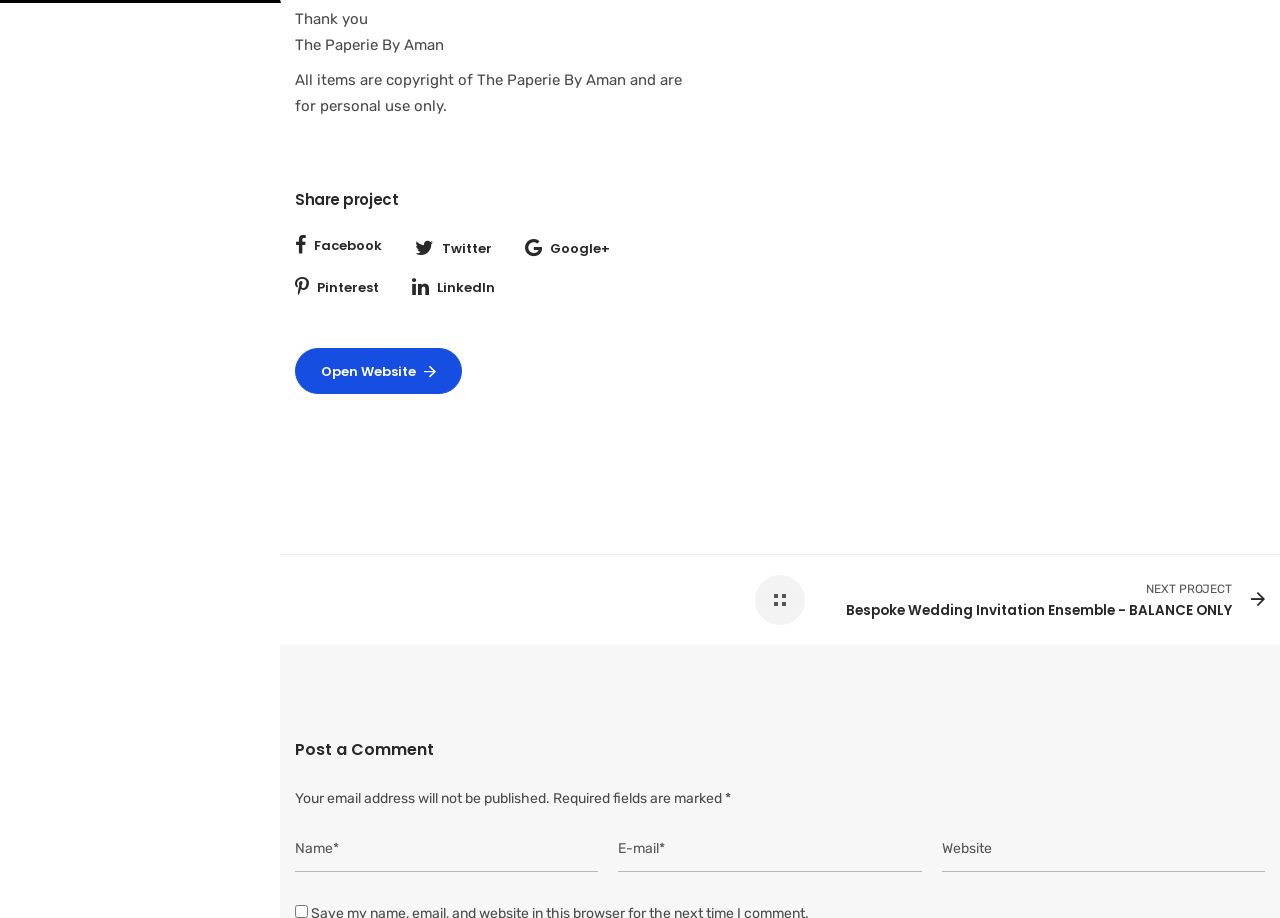Extract the bounding box coordinates for the HTML element that matches this description: "Google+". The coordinates should be four float numbers between 0 and 1, i.e., [left, top, right, bottom].

[0.41, 0.254, 0.477, 0.288]